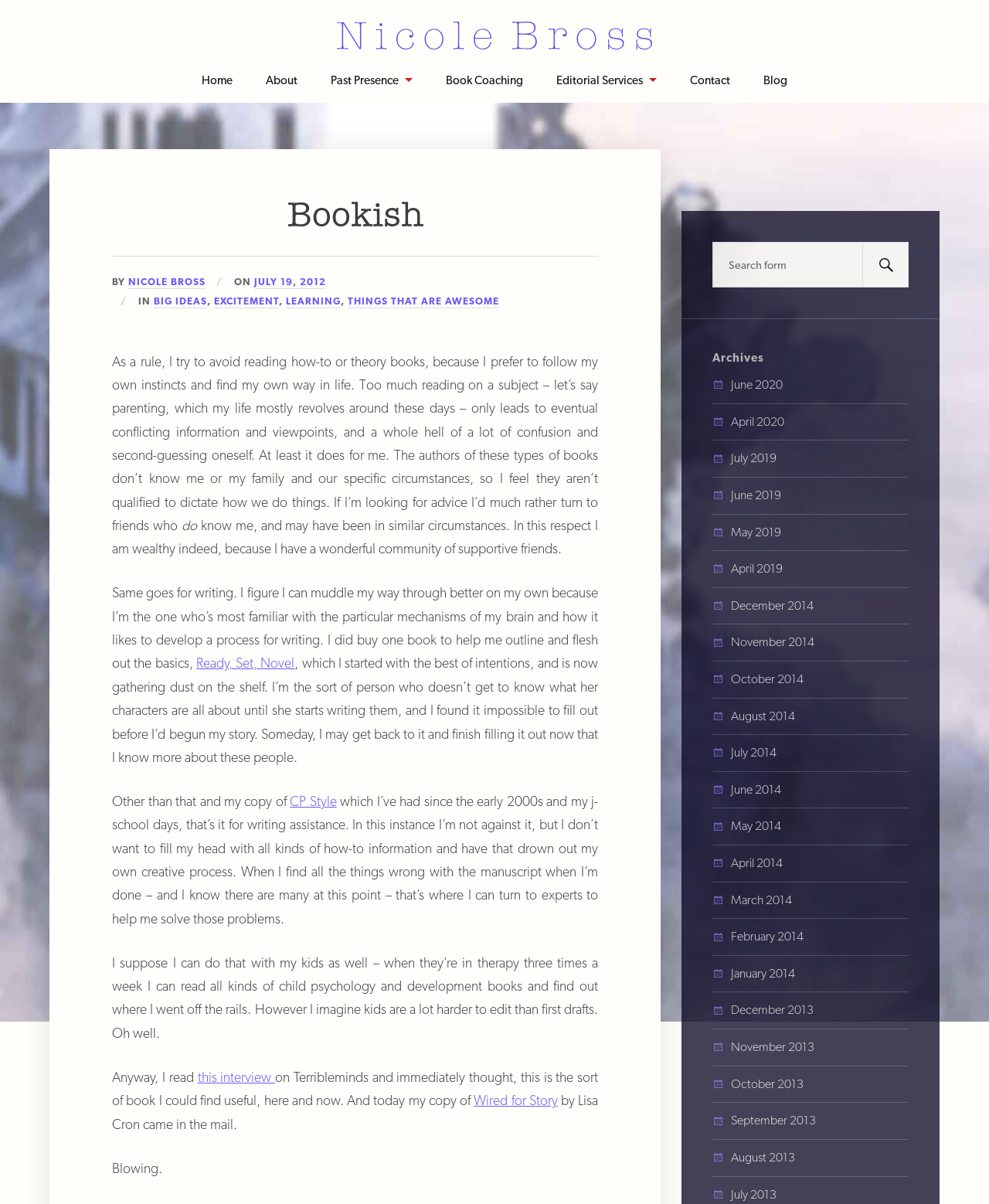What is the name of the book mentioned in the text?
Look at the screenshot and provide an in-depth answer.

The text mentions a book that the author bought to help with outlining and fleshing out the basics of writing. The name of the book is 'Ready, Set, Novel'.